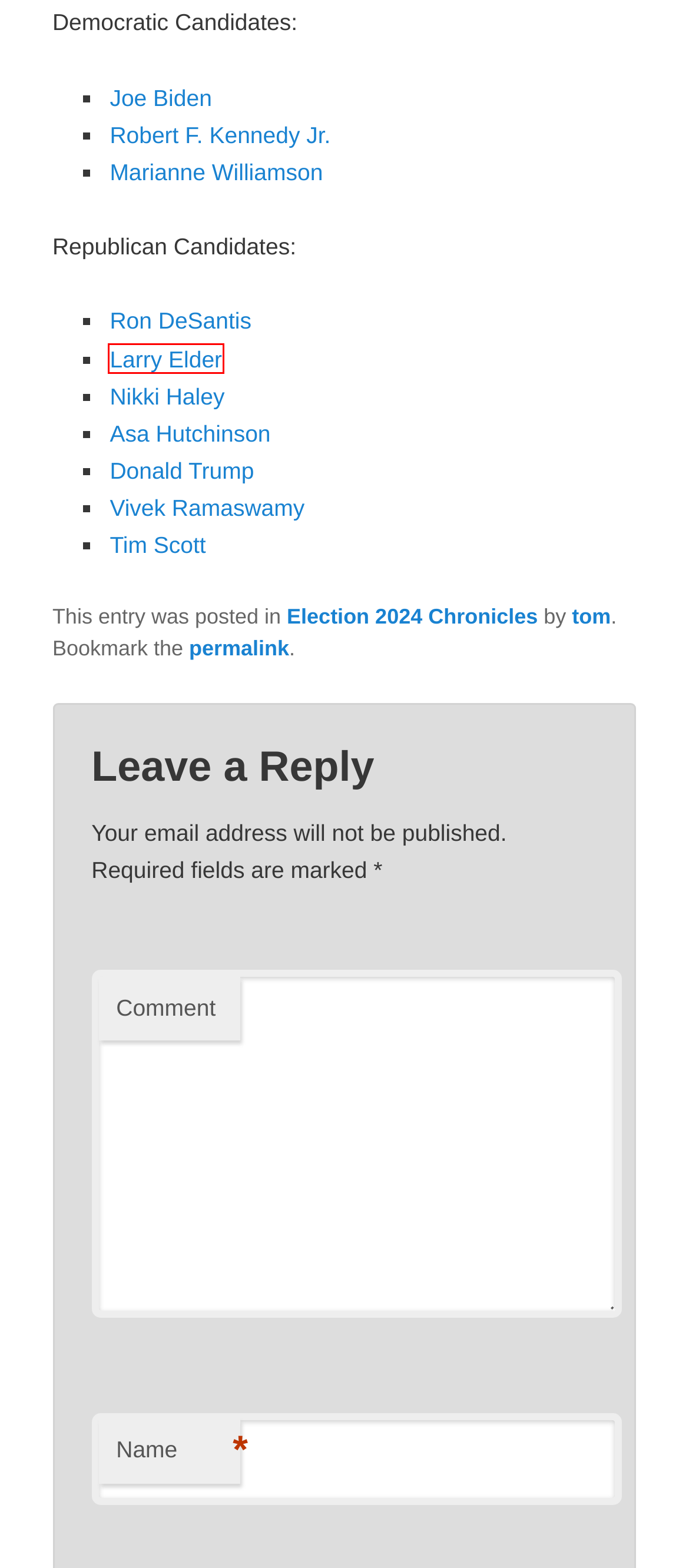You have received a screenshot of a webpage with a red bounding box indicating a UI element. Please determine the most fitting webpage description that matches the new webpage after clicking on the indicated element. The choices are:
A. Election 2024 Chronicles | The Thoughts and Musings of Tom Allain
B. Larry Elder for President 2024 - We've Got a Country to Save!
C. tom | The Thoughts and Musings of Tom Allain
D. Deacon Al Graff | The Thoughts and Musings of Tom Allain
E. Marianne Williamson 2024 | Official Presidential Campaign Website
F. Sermons on the Sunday Readings in the Catholic Lectionary | The Thoughts and Musings of Tom Allain
G. Stand for America PAC
H. Blog Tool, Publishing Platform, and CMS – WordPress.org

B